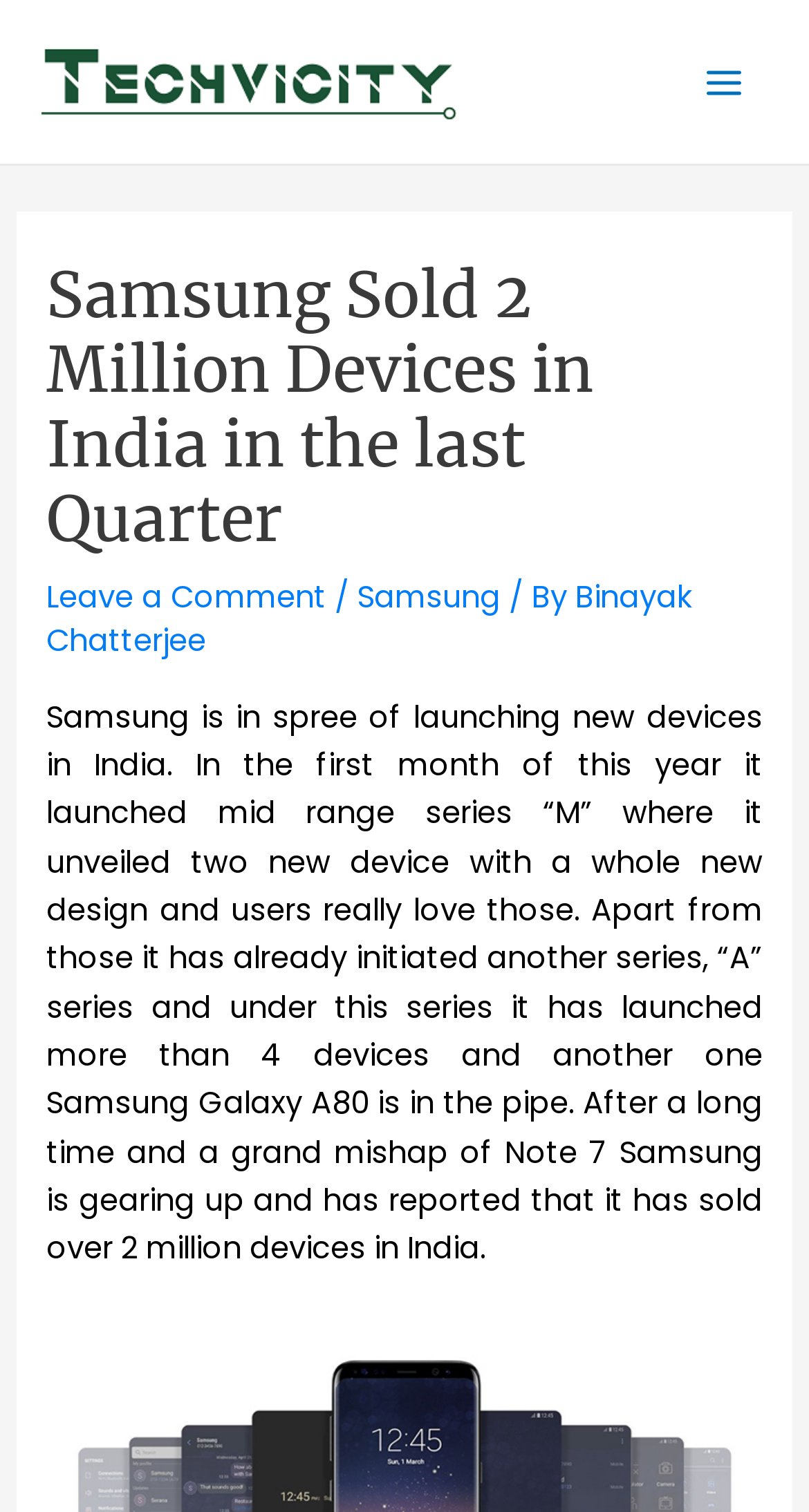What is the name of the upcoming device mentioned in the article?
Could you answer the question in a detailed manner, providing as much information as possible?

I found the answer by reading the main content of the webpage, which mentions that Samsung Galaxy A80 is in the pipeline.